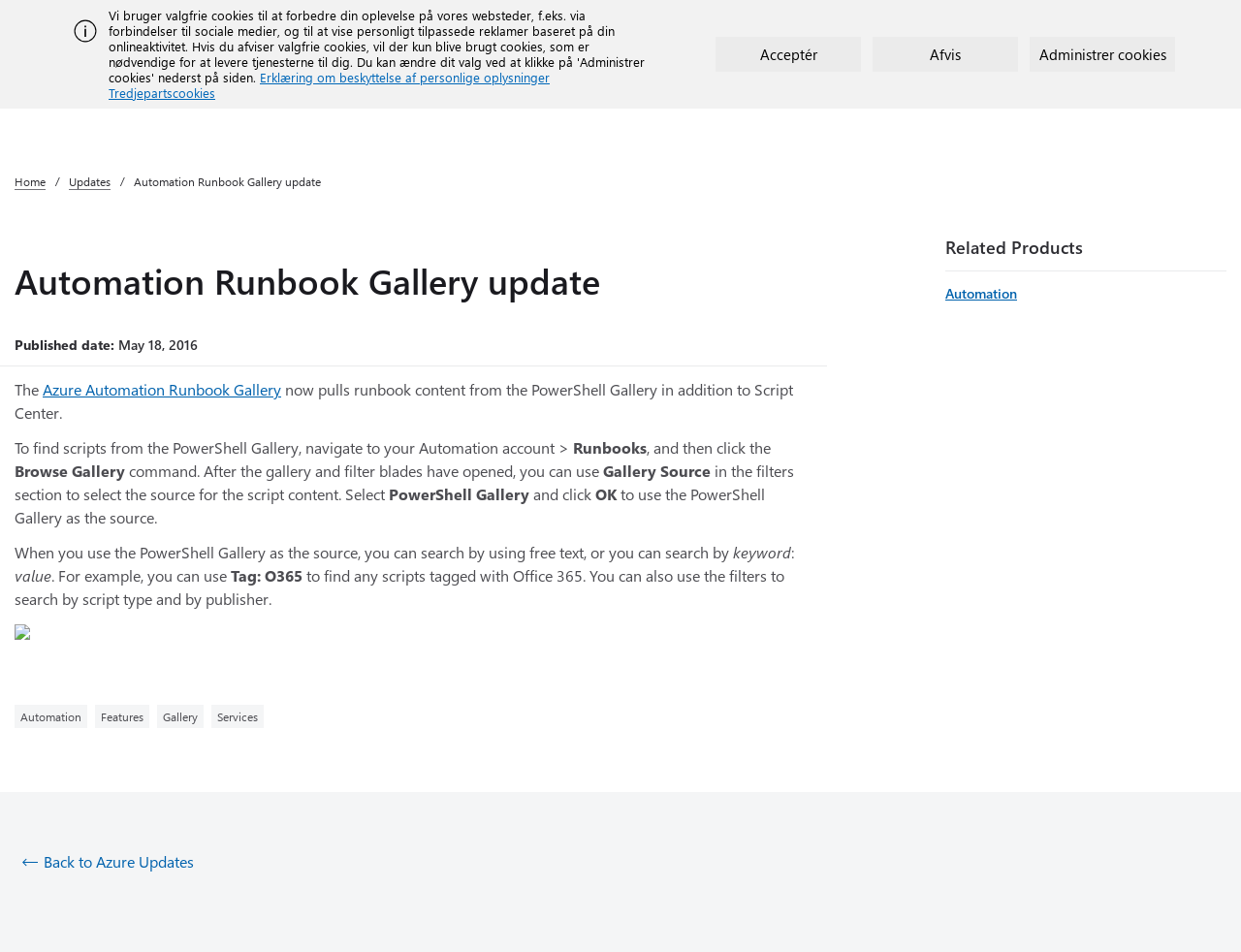Find the bounding box coordinates of the clickable region needed to perform the following instruction: "Learn about Azure updates". The coordinates should be provided as four float numbers between 0 and 1, i.e., [left, top, right, bottom].

[0.701, 0.065, 0.738, 0.119]